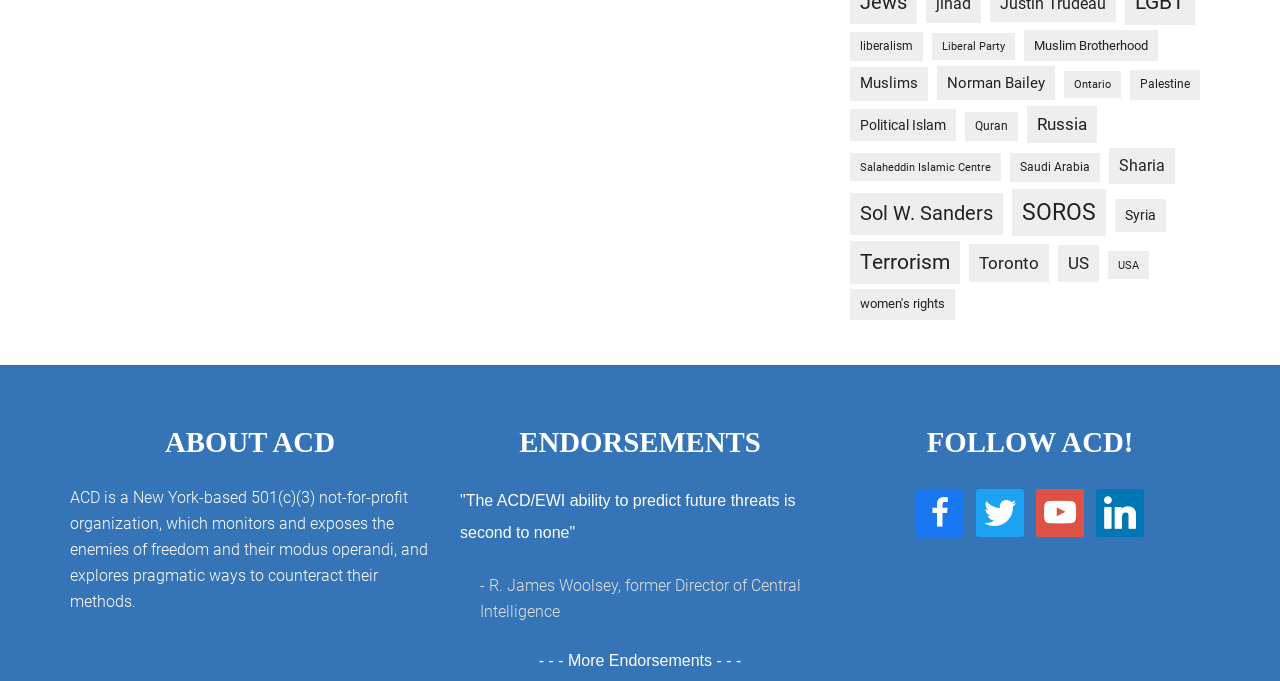Please identify the bounding box coordinates of the clickable area that will allow you to execute the instruction: "Click on the link about liberalism".

[0.664, 0.046, 0.721, 0.09]